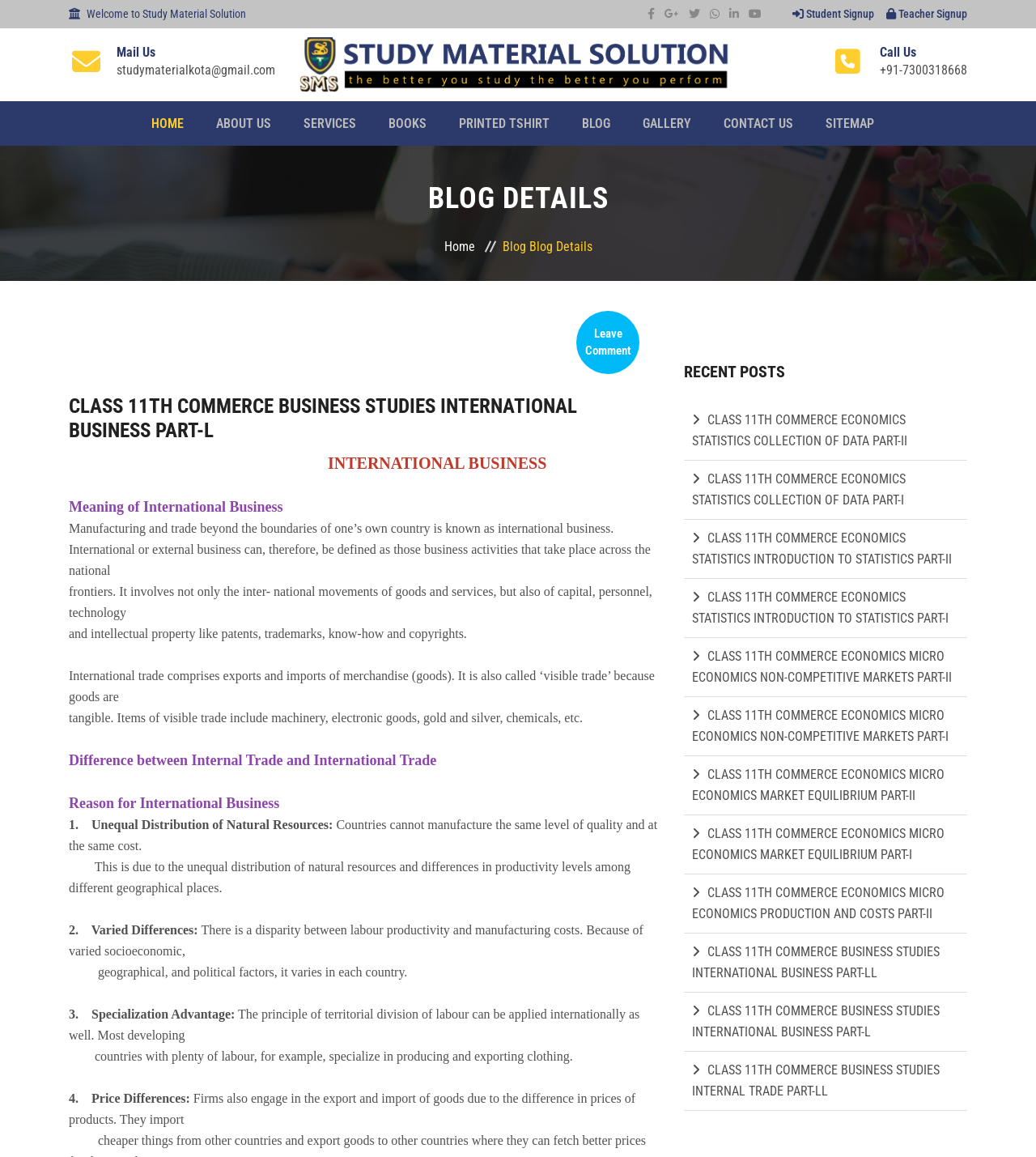Please give a one-word or short phrase response to the following question: 
How many links are there in the 'RECENT POSTS' section?

12